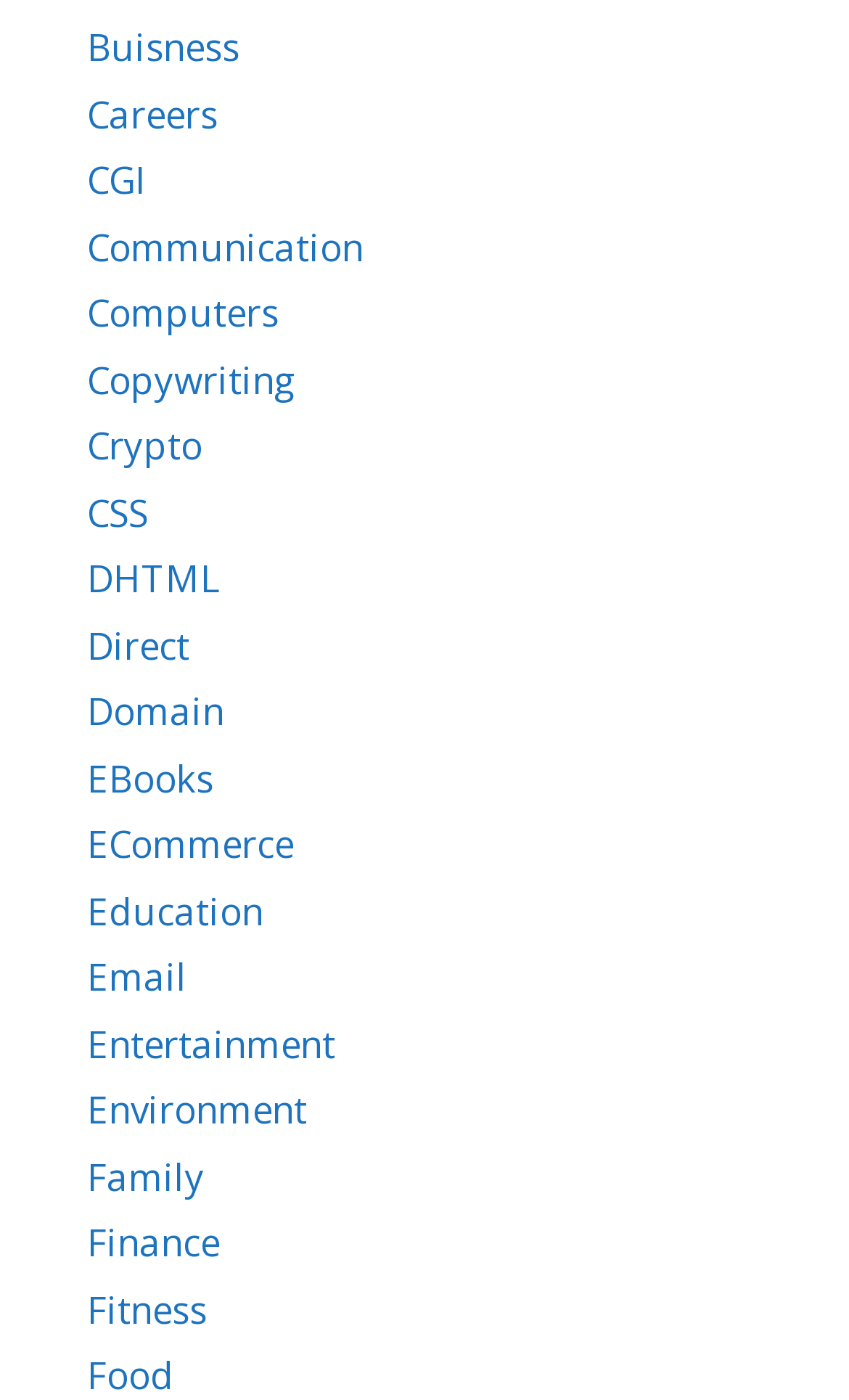Please find the bounding box coordinates of the element that you should click to achieve the following instruction: "Learn about CGI". The coordinates should be presented as four float numbers between 0 and 1: [left, top, right, bottom].

[0.103, 0.111, 0.172, 0.147]